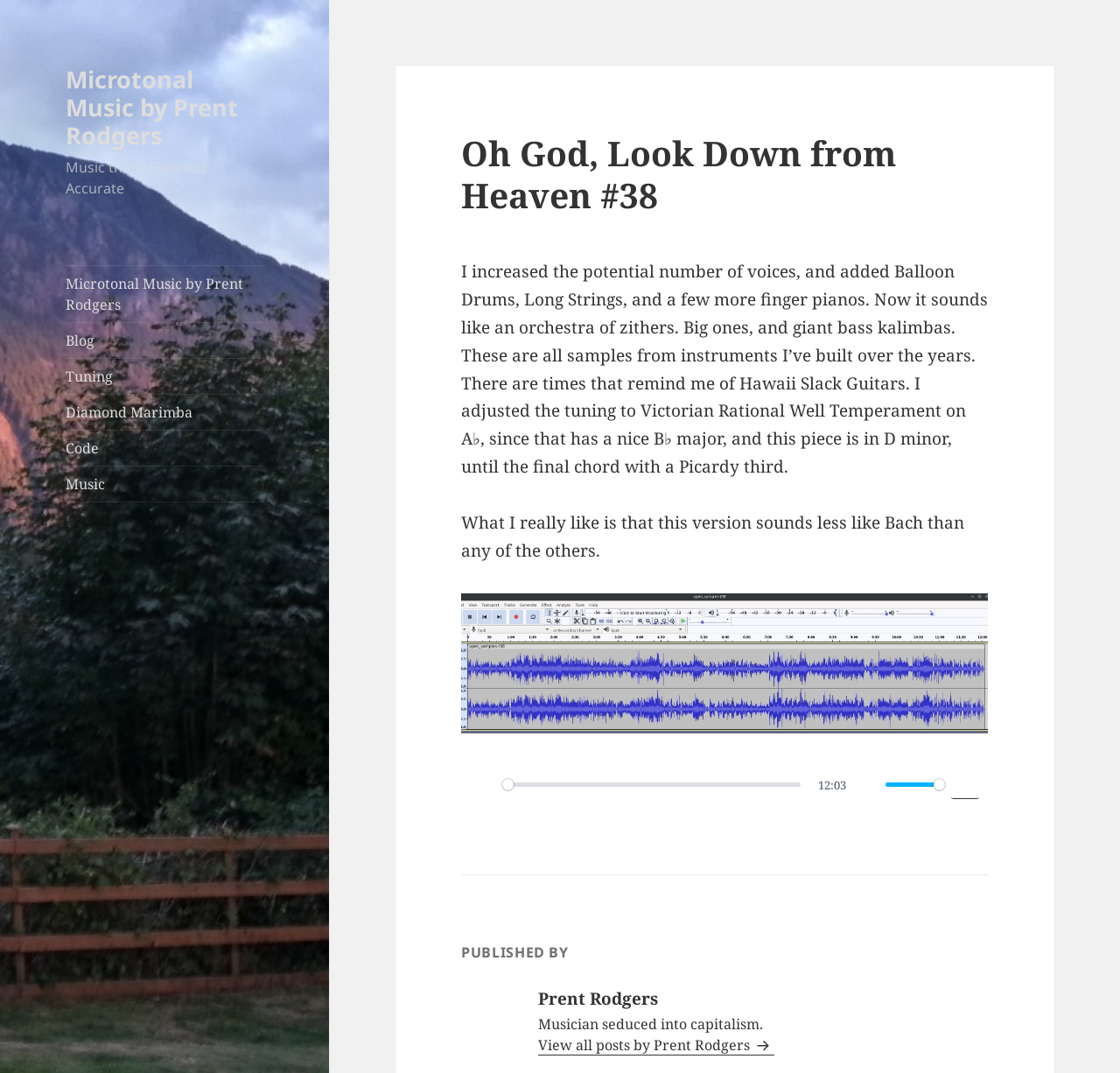What is the occupation of the author?
Based on the image, provide your answer in one word or phrase.

Musician